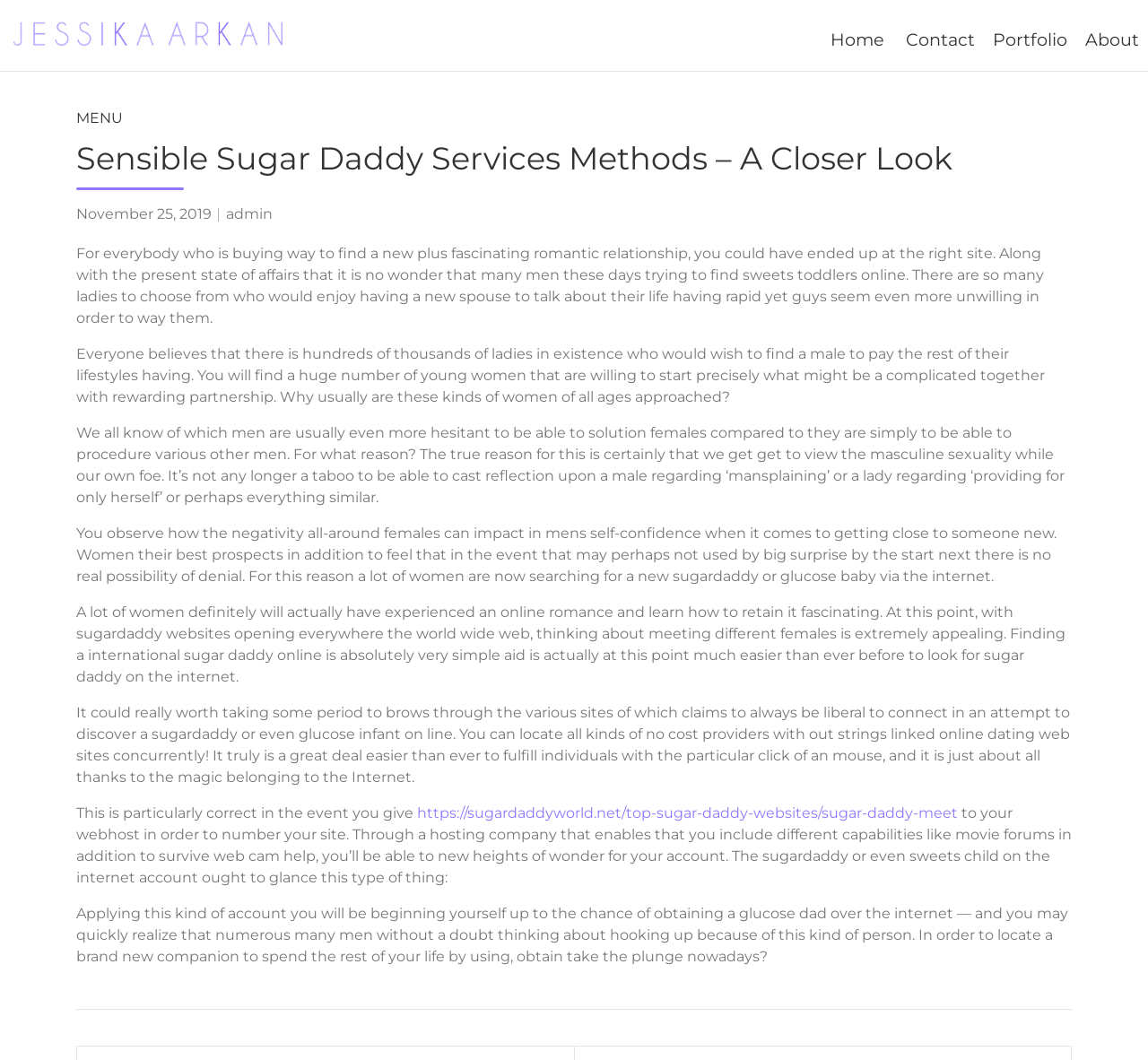Determine the bounding box coordinates of the region to click in order to accomplish the following instruction: "Learn more about 'Sugar Daddy Meet'". Provide the coordinates as four float numbers between 0 and 1, specifically [left, top, right, bottom].

[0.363, 0.759, 0.834, 0.775]